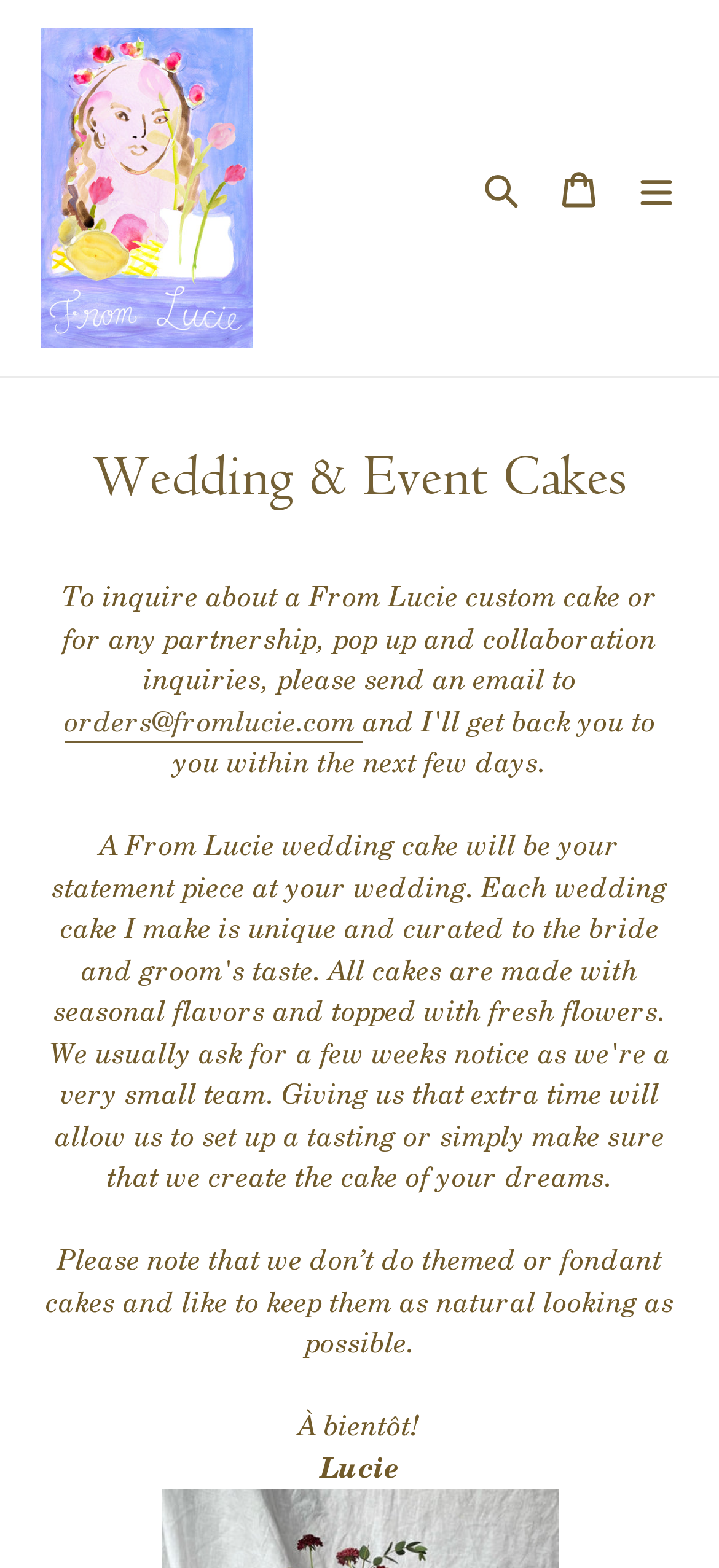What type of cakes does From Lucie not make?
Please interpret the details in the image and answer the question thoroughly.

The webpage explicitly states that From Lucie does not make themed or fondant cakes, and instead focuses on making natural-looking cakes.